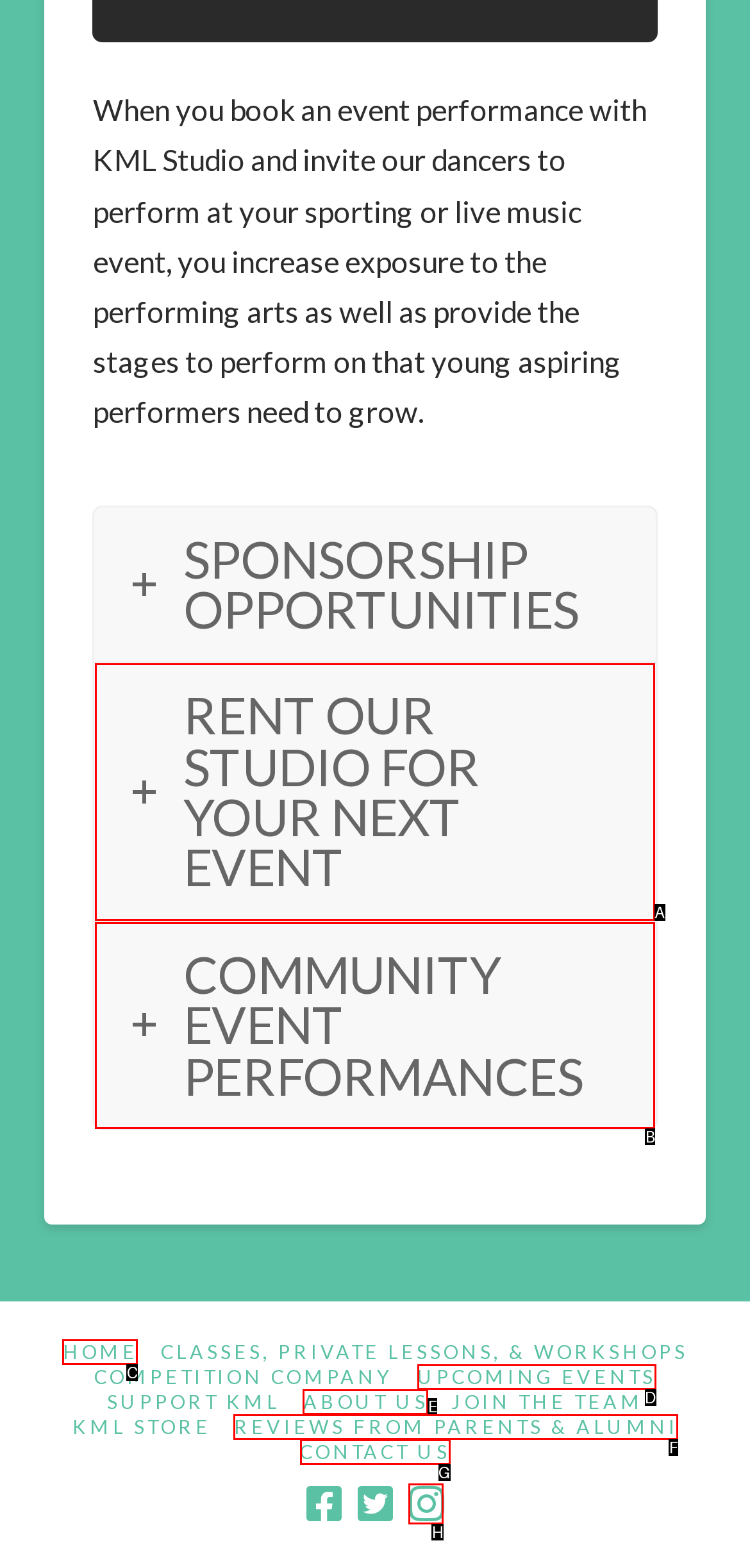Identify the HTML element you need to click to achieve the task: Rent the studio for an event. Respond with the corresponding letter of the option.

A